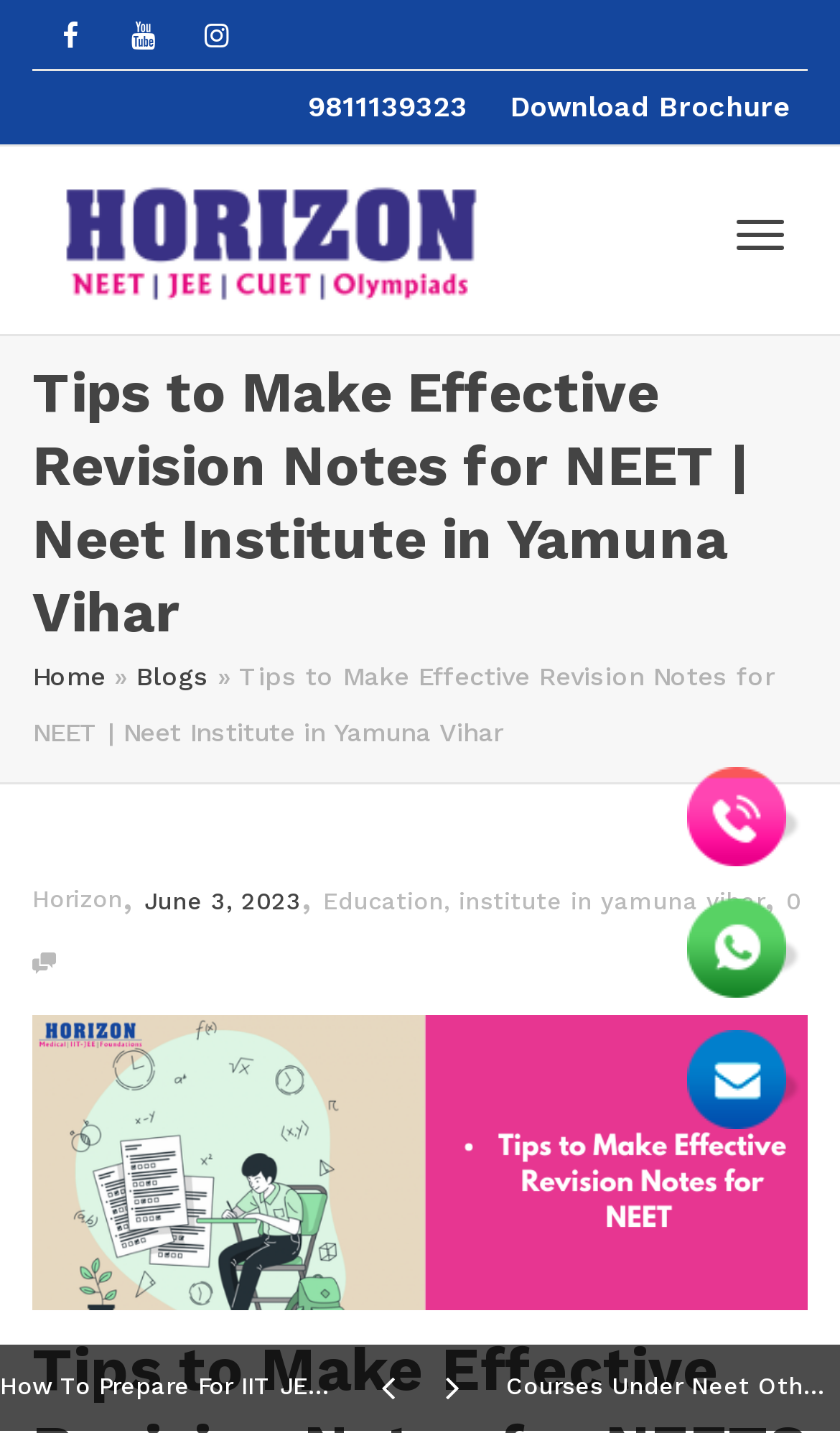Locate the bounding box coordinates of the clickable element to fulfill the following instruction: "Download Brochure". Provide the coordinates as four float numbers between 0 and 1 in the format [left, top, right, bottom].

[0.587, 0.05, 0.962, 0.099]